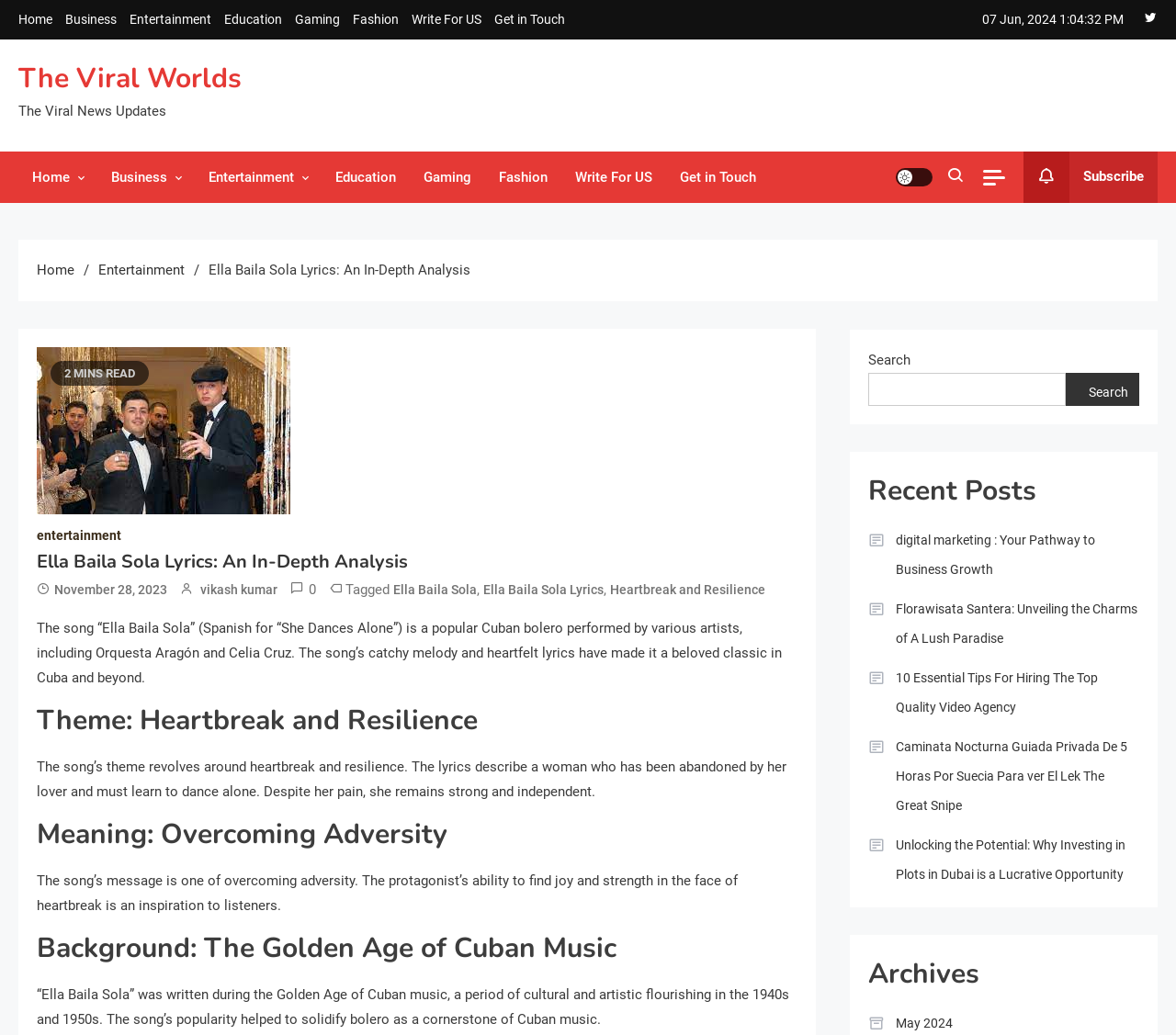Locate the primary heading on the webpage and return its text.

Ella Baila Sola Lyrics: An In-Depth Analysis